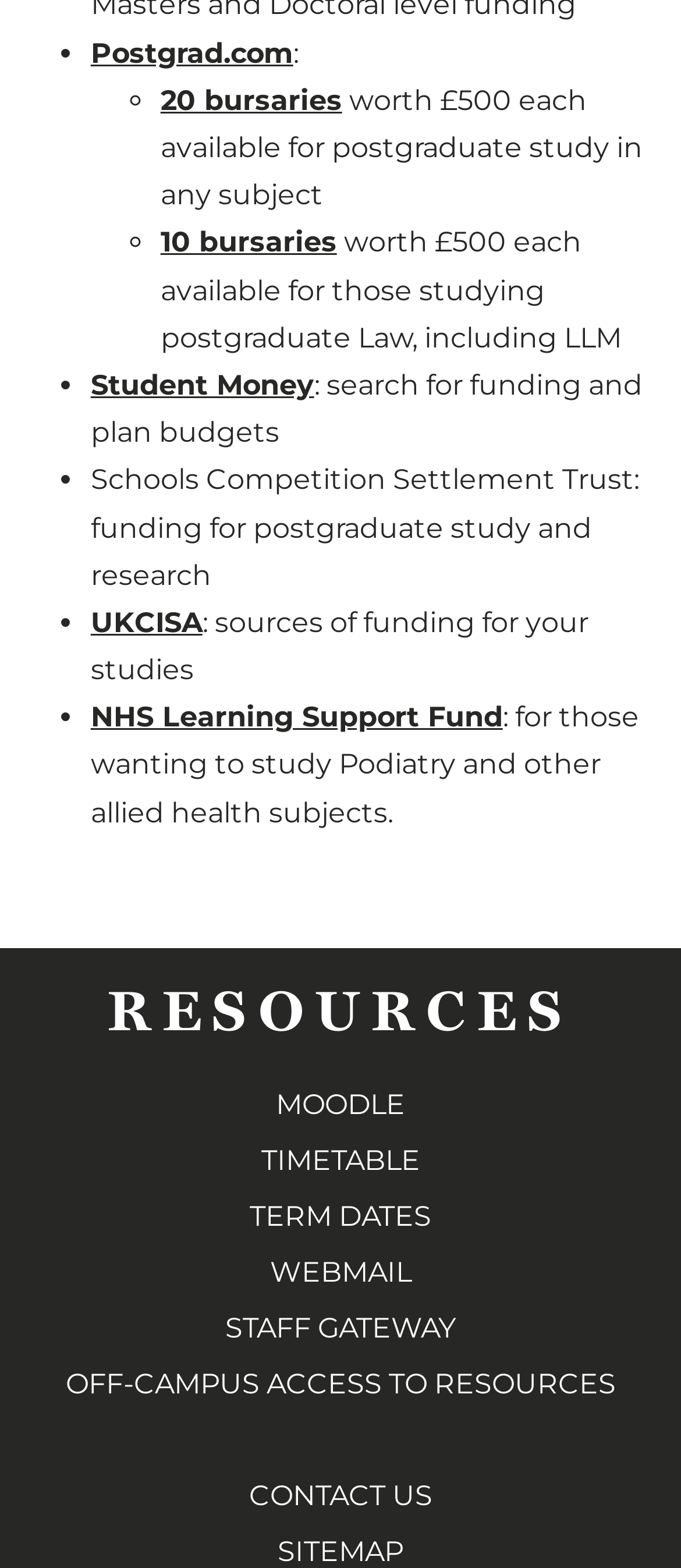Find the bounding box coordinates of the element's region that should be clicked in order to follow the given instruction: "Access Moodle". The coordinates should consist of four float numbers between 0 and 1, i.e., [left, top, right, bottom].

[0.405, 0.694, 0.595, 0.715]